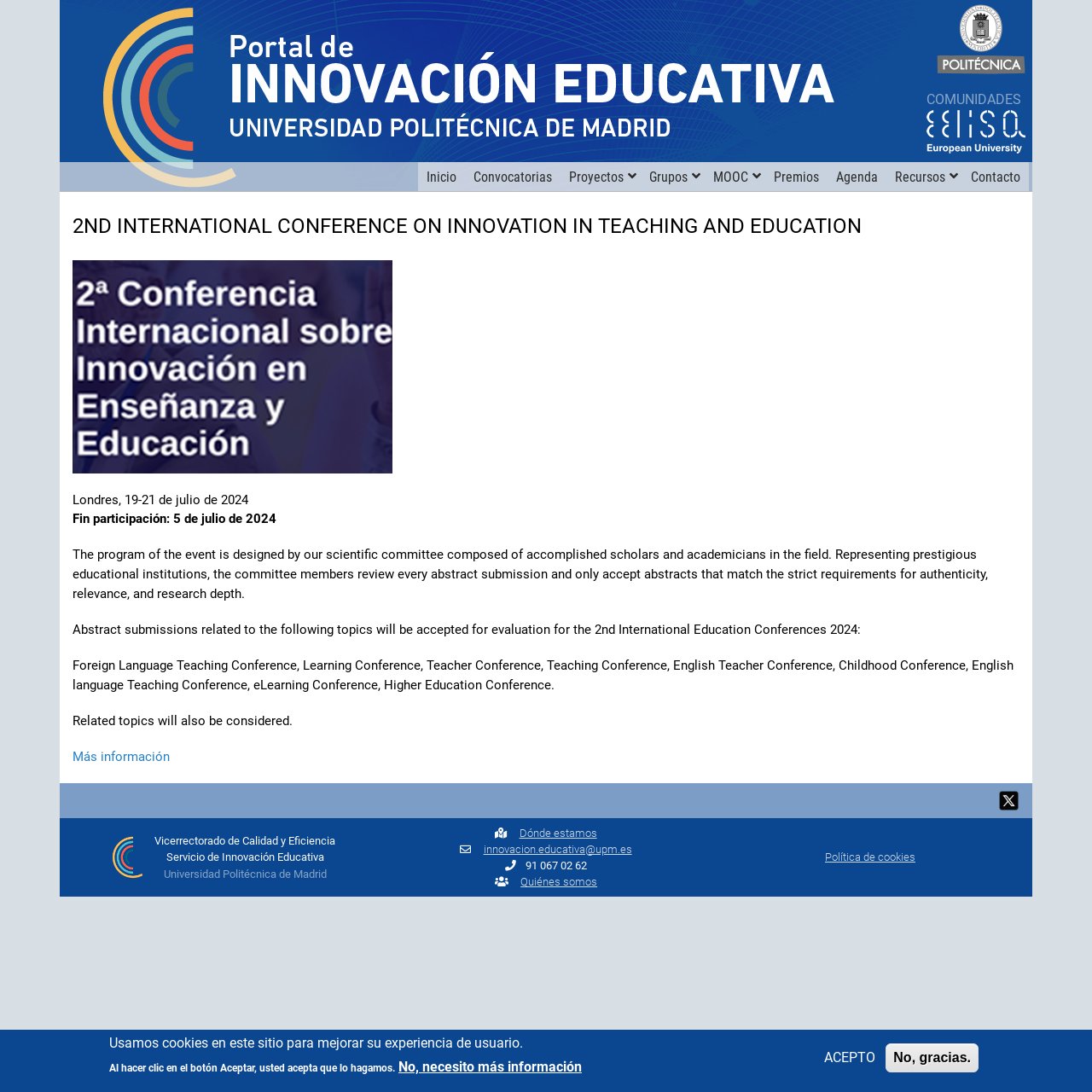Find the bounding box coordinates for the area that must be clicked to perform this action: "Search Nasqueron Agora".

None